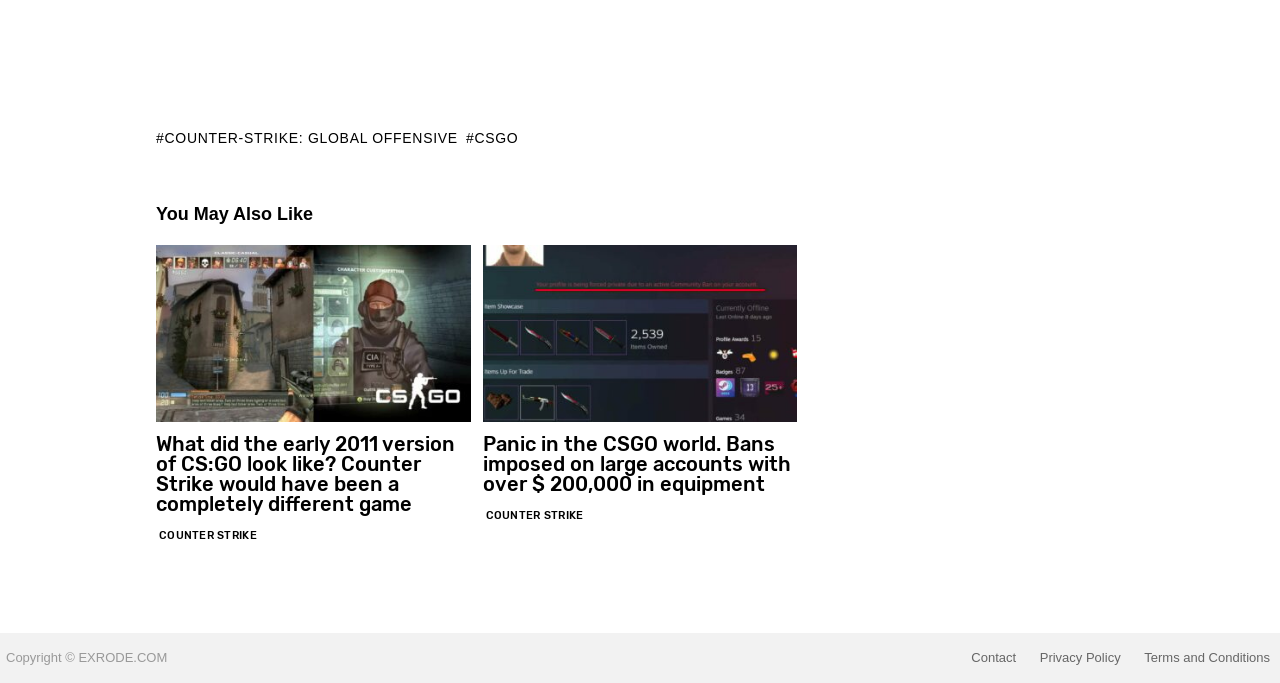Indicate the bounding box coordinates of the element that needs to be clicked to satisfy the following instruction: "Check the terms and conditions". The coordinates should be four float numbers between 0 and 1, i.e., [left, top, right, bottom].

[0.886, 0.952, 1.0, 0.976]